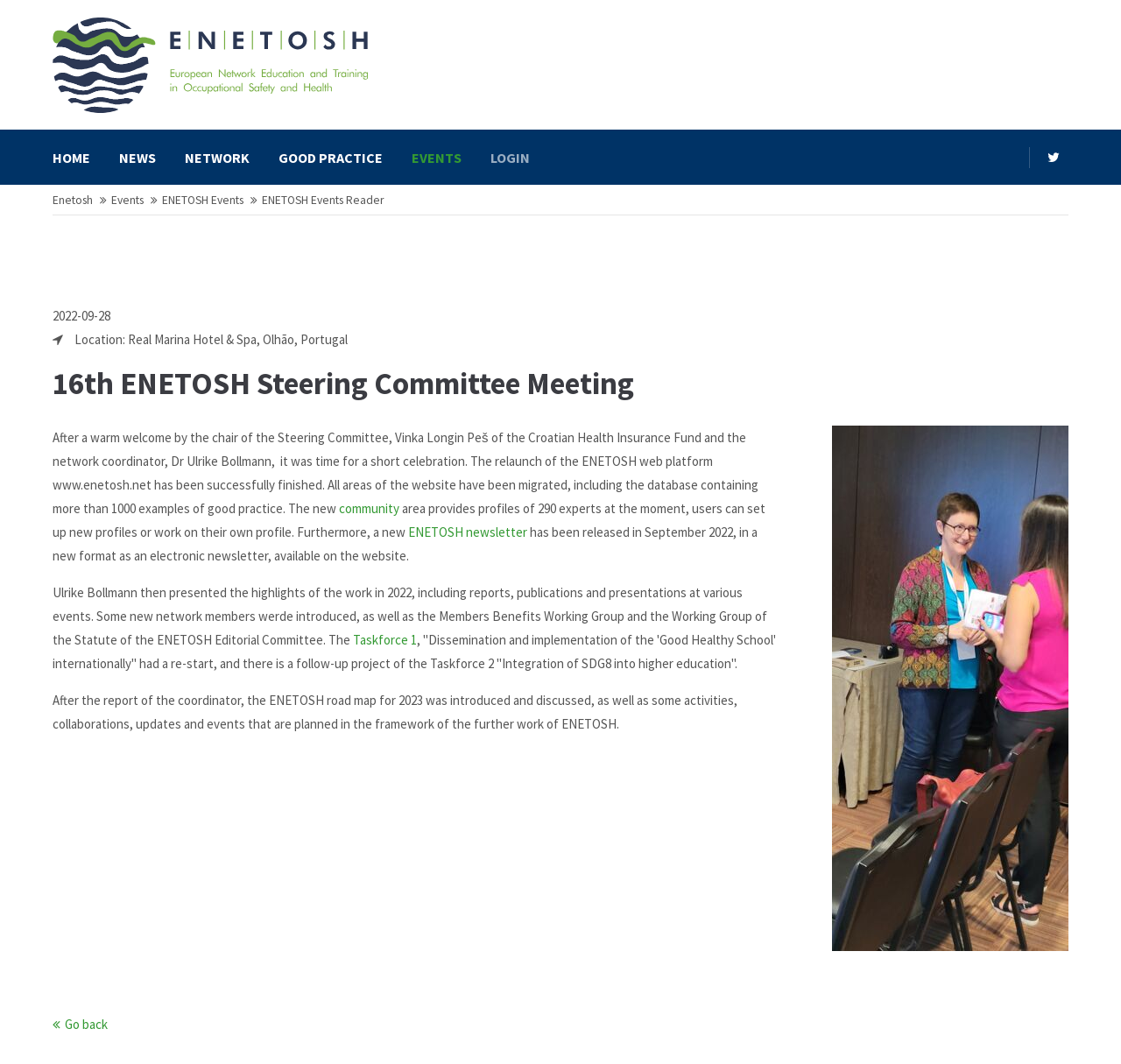Who is the chair of the Steering Committee? Examine the screenshot and reply using just one word or a brief phrase.

Vinka Longin Peš